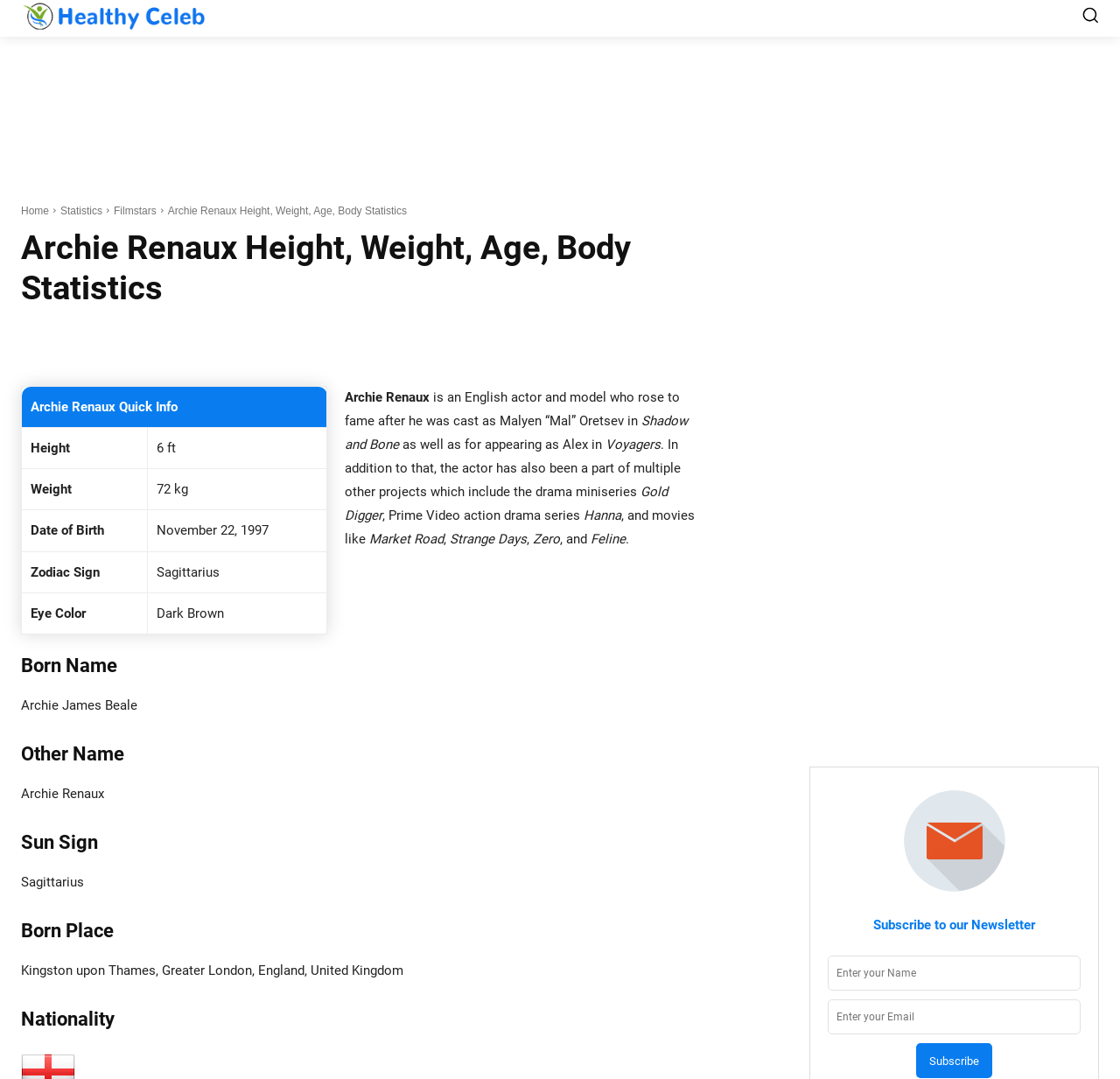Identify the bounding box coordinates of the element to click to follow this instruction: 'Fill out the contact form'. Ensure the coordinates are four float values between 0 and 1, provided as [left, top, right, bottom].

None